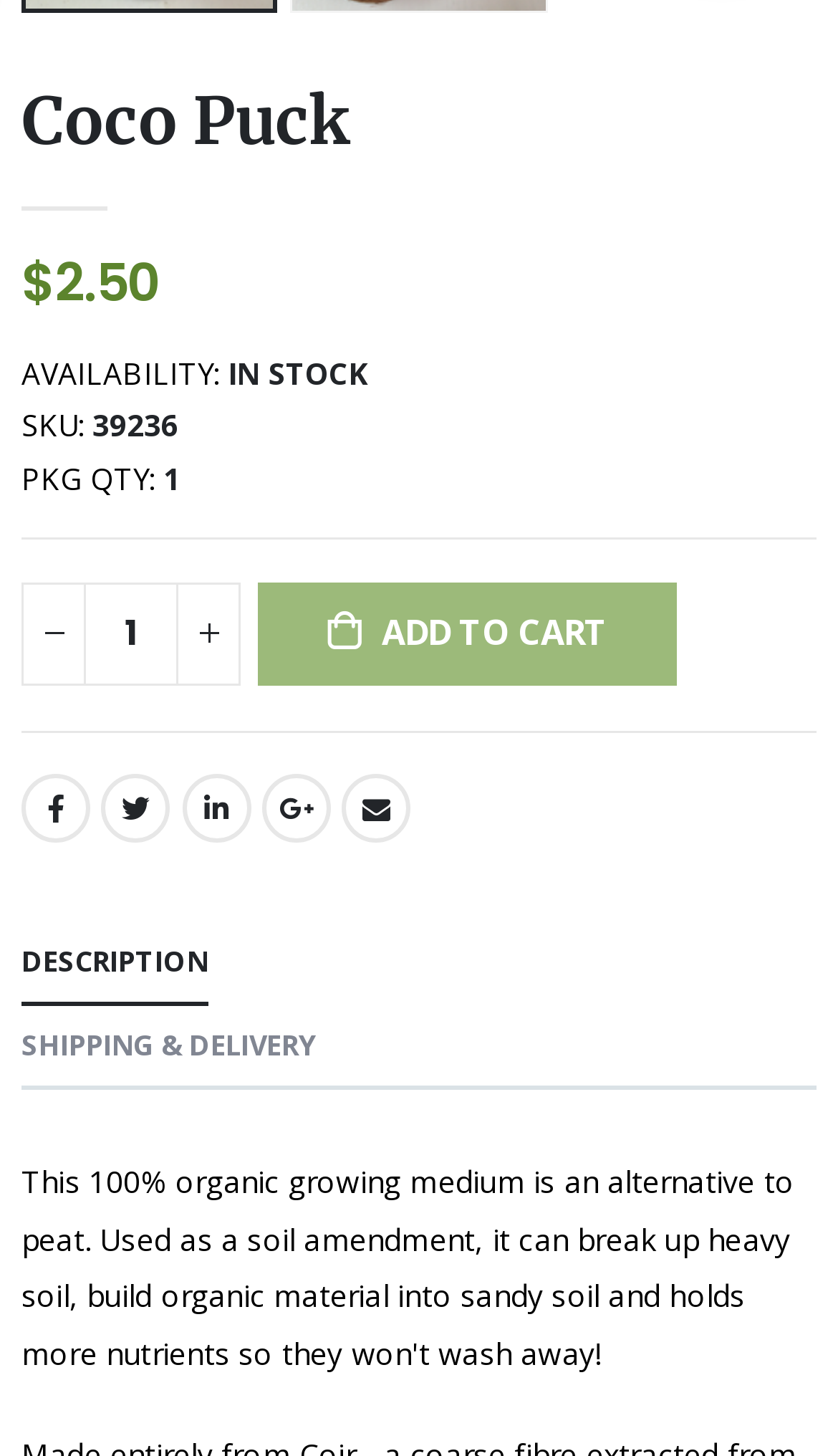Highlight the bounding box coordinates of the element you need to click to perform the following instruction: "Join the OGELFORUM."

None